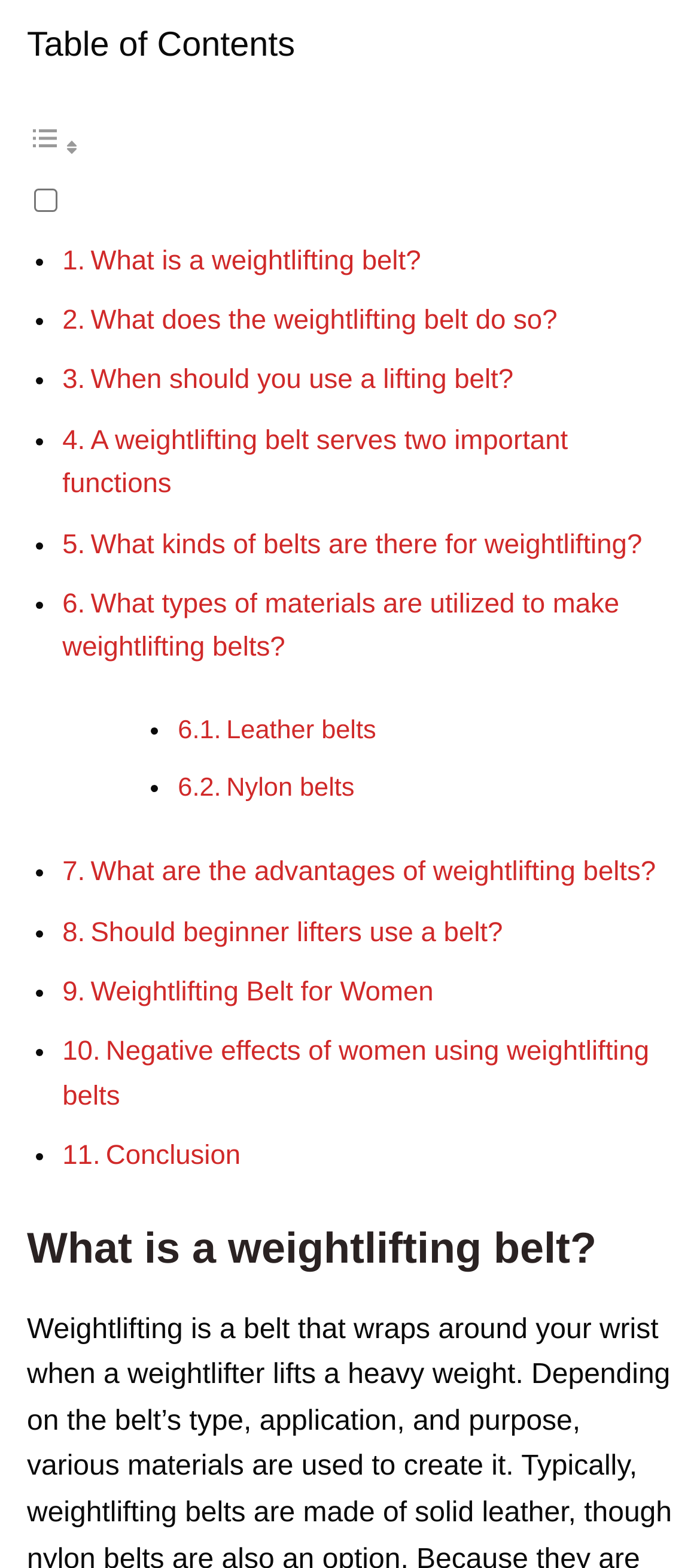Determine the bounding box coordinates of the area to click in order to meet this instruction: "Toggle Table of Content".

[0.038, 0.077, 0.962, 0.139]